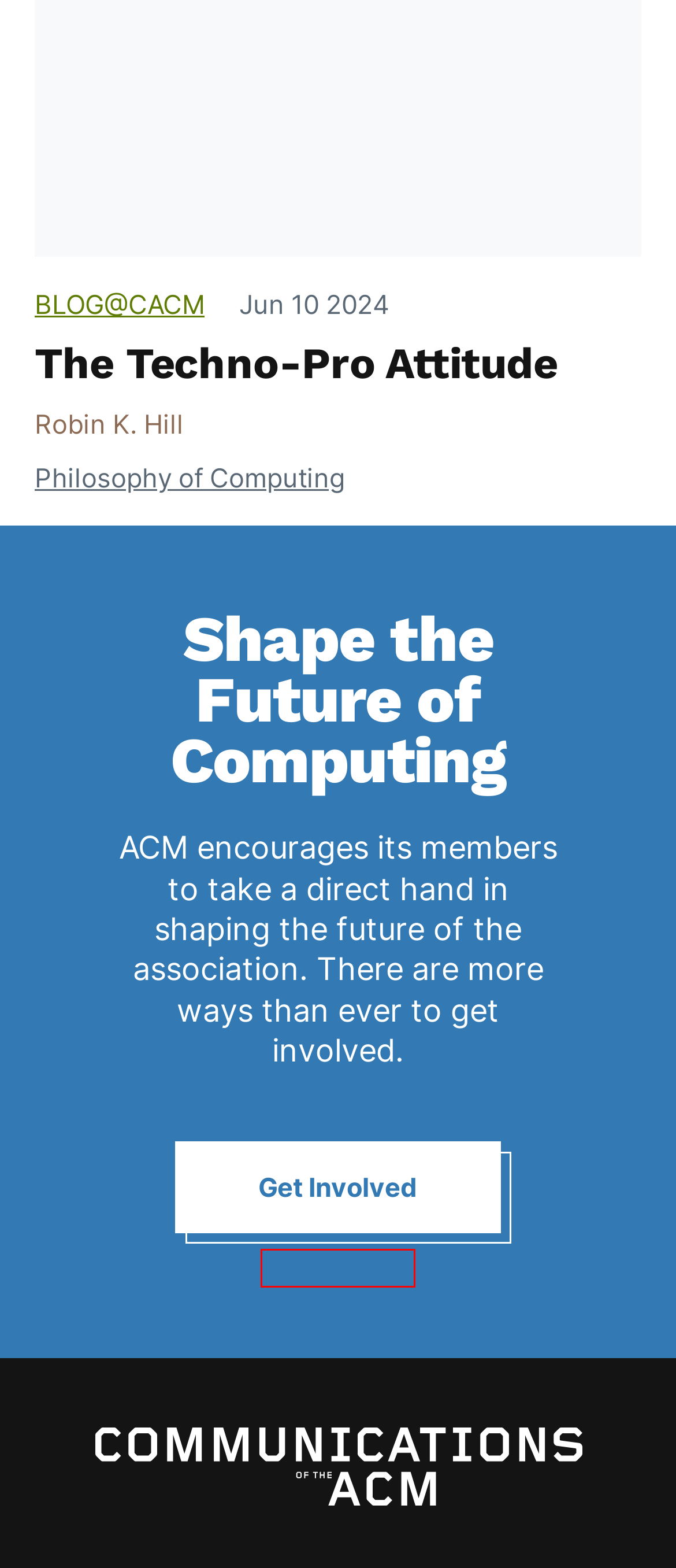Review the webpage screenshot provided, noting the red bounding box around a UI element. Choose the description that best matches the new webpage after clicking the element within the bounding box. The following are the options:
A. About Us – Communications of the ACM
B. Robin K. Hill – Communications of the ACM
C. Philosophy of Computing – Communications of the ACM
D. Advertising
E. Contact Us – Communications of the ACM
F. Get Involved, Stay Involved
G. Join ACM and Shape the Future of Computing – Communications of the ACM
H. Frequently Asked Questions – Communications of the ACM

E